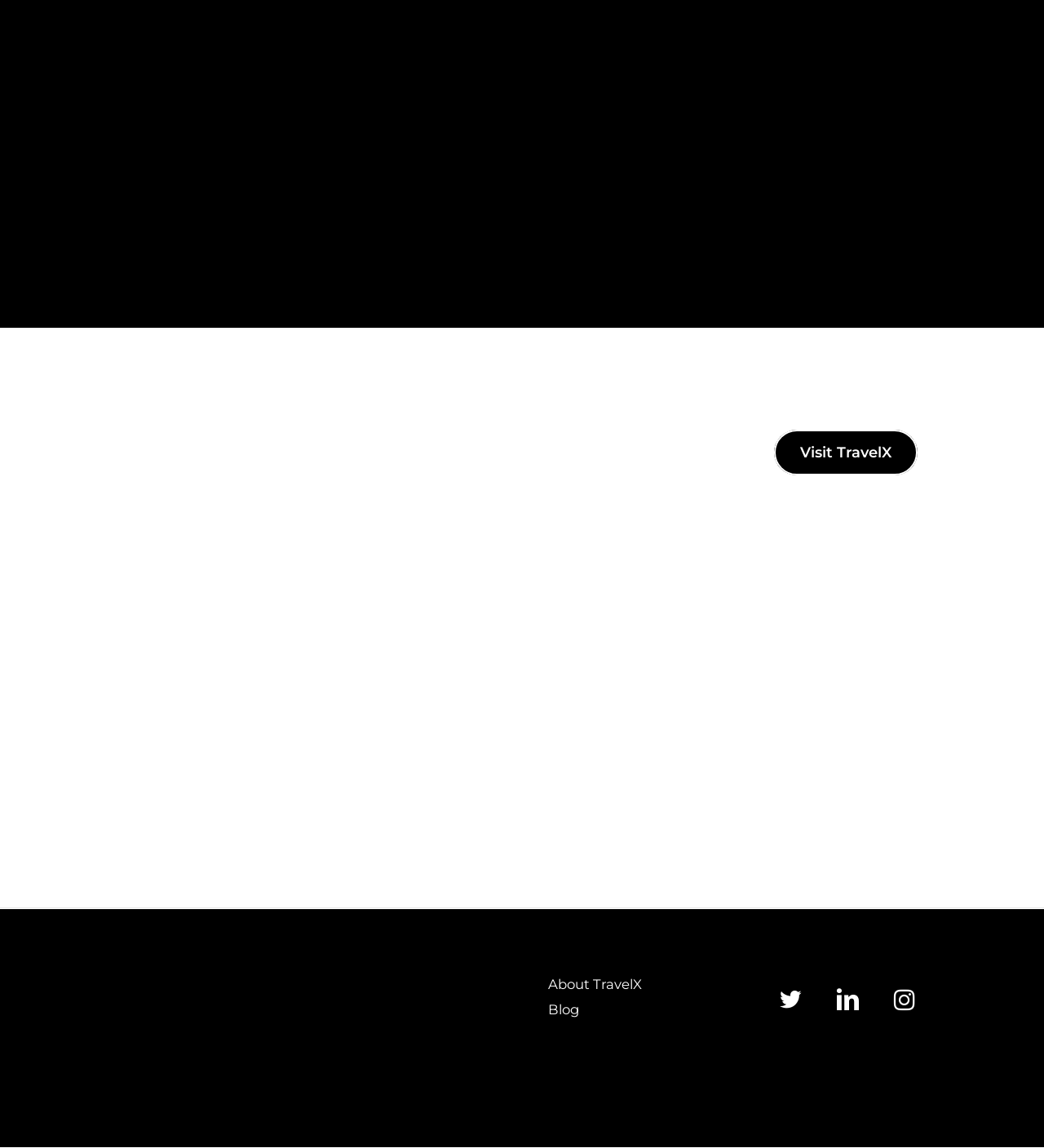Please provide a brief answer to the question using only one word or phrase: 
What is the purpose of the event?

To share about the next evolutionary leap